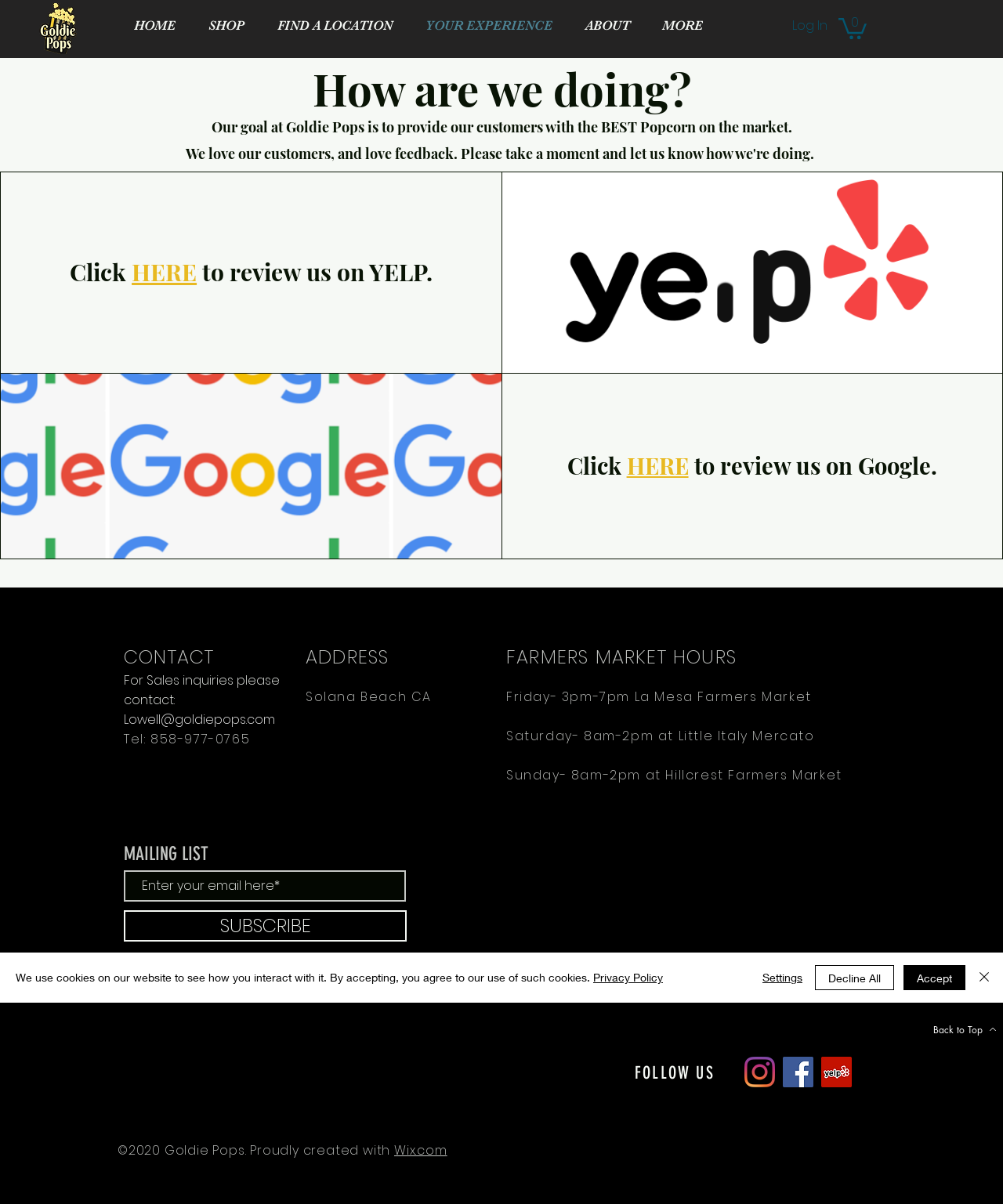Find the bounding box coordinates of the clickable region needed to perform the following instruction: "Click the 'Log In' button". The coordinates should be provided as four float numbers between 0 and 1, i.e., [left, top, right, bottom].

[0.779, 0.01, 0.836, 0.033]